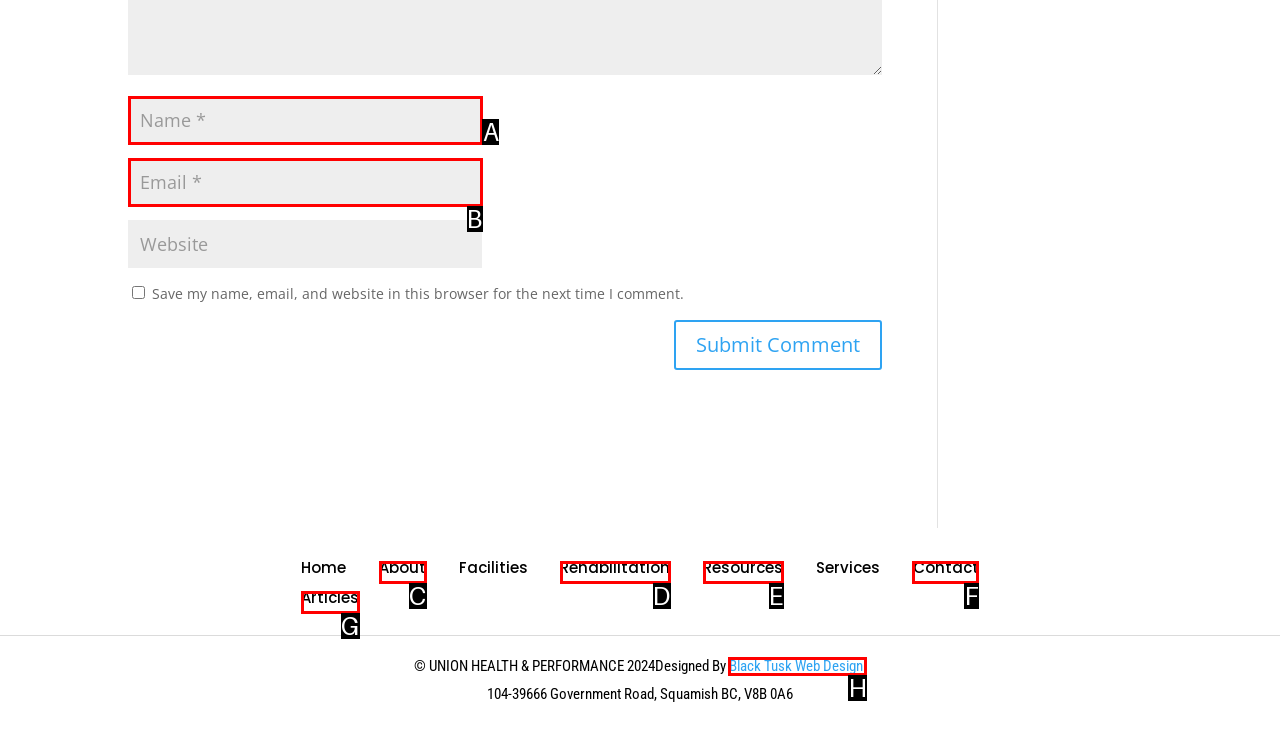Tell me which one HTML element you should click to complete the following task: Share on Facebook
Answer with the option's letter from the given choices directly.

None